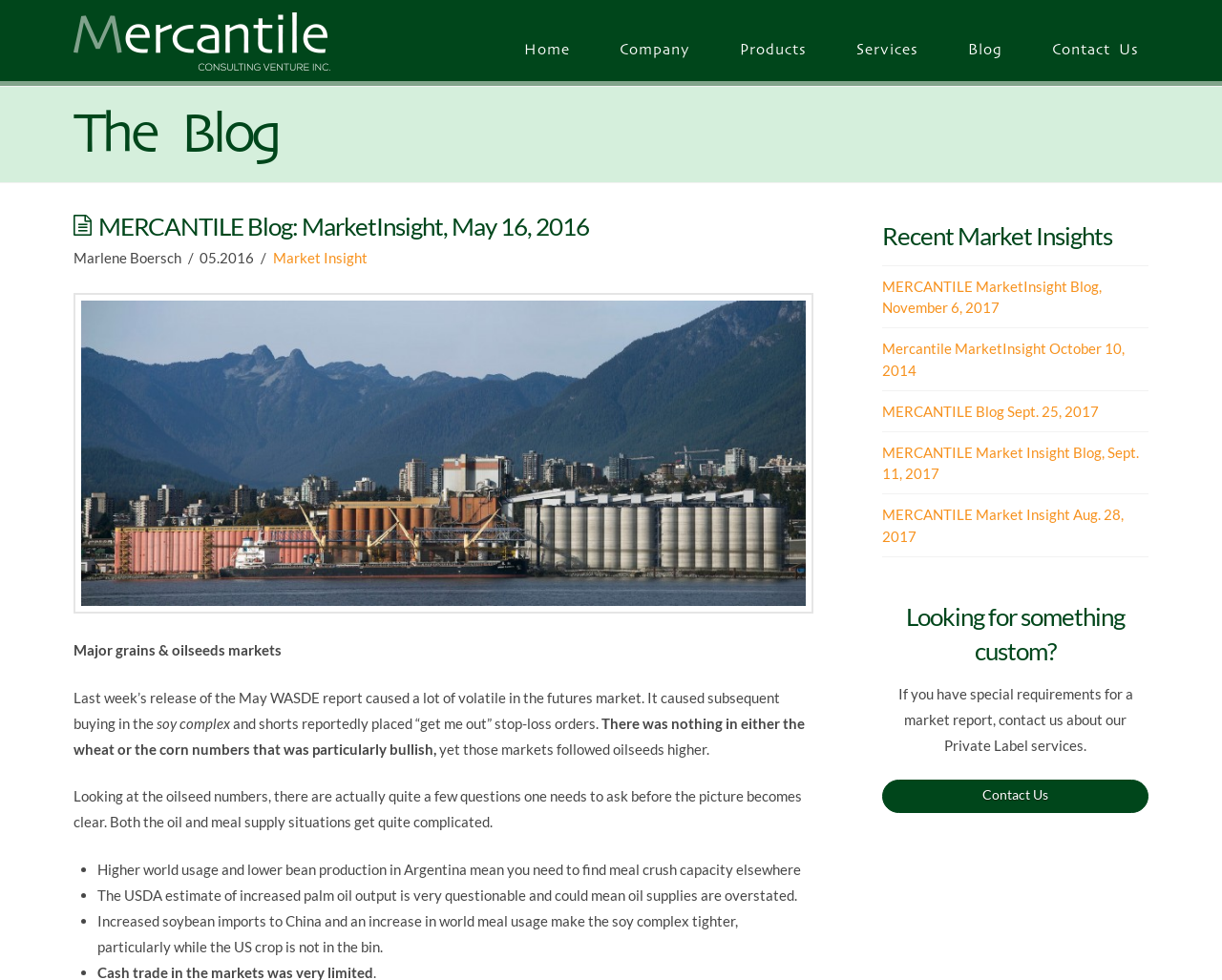Deliver a detailed narrative of the webpage's visual and textual elements.

The webpage appears to be a blog page from Mercantile Consulting, with a focus on market insights and agriculture. At the top, there is a navigation menu with links to "Home", "Company", "Products", "Services", "Blog", and "Contact Us". Below the navigation menu, there is a table with a heading "The Blog" and a subheading "MERCANTILE Blog: MarketInsight, May 16, 2016". 

To the left of the subheading, there is an image with the text "Marketing Insights". The blog post itself discusses the market insights for major grains and oilseeds, with a focus on the soy complex. The text is divided into paragraphs, with some bullet points highlighting key points, such as the need to find meal crush capacity elsewhere and the questionable estimate of increased palm oil output.

On the right side of the page, there is a section titled "Recent Market Insights" with links to several other blog posts, including "MERCANTILE MarketInsight Blog, November 6, 2017" and "Mercantile MarketInsight October 10, 2014". Below this section, there is a heading "Looking for something custom?" with a brief description of the company's Private Label services and a link to "Contact Us".